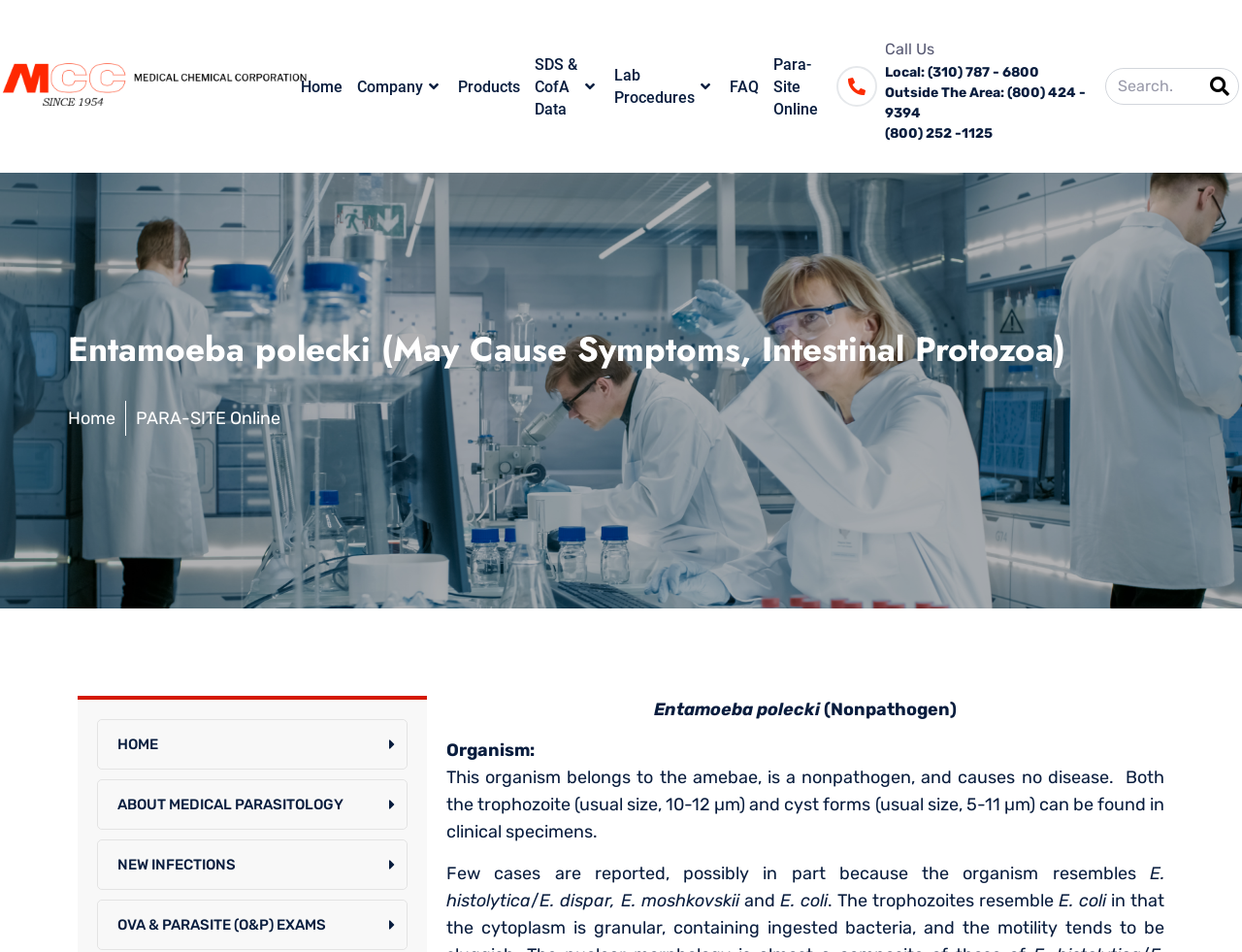Identify the bounding box coordinates of the specific part of the webpage to click to complete this instruction: "Search for a product".

[0.89, 0.071, 0.998, 0.11]